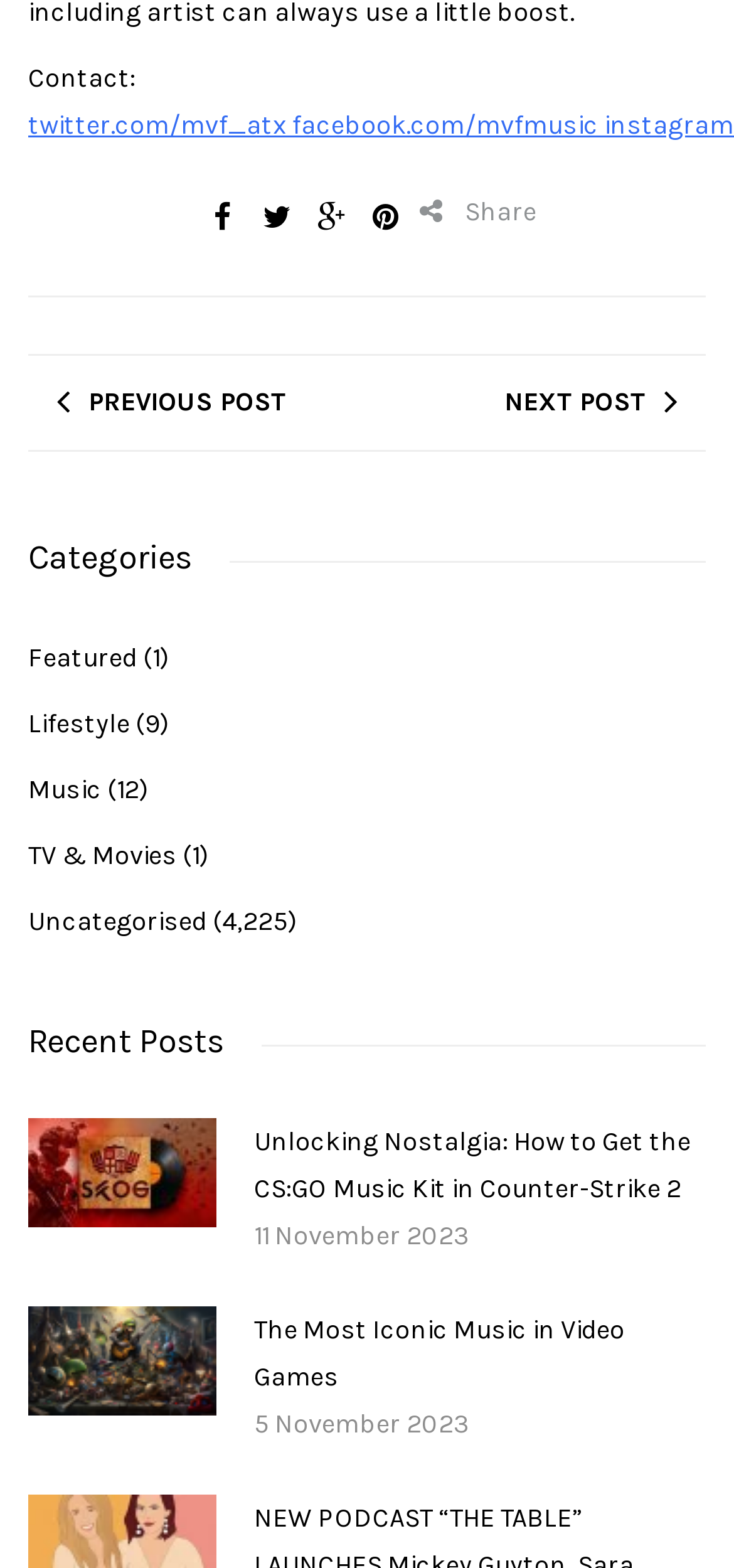How many recent posts are listed on the webpage?
Please provide a single word or phrase based on the screenshot.

2